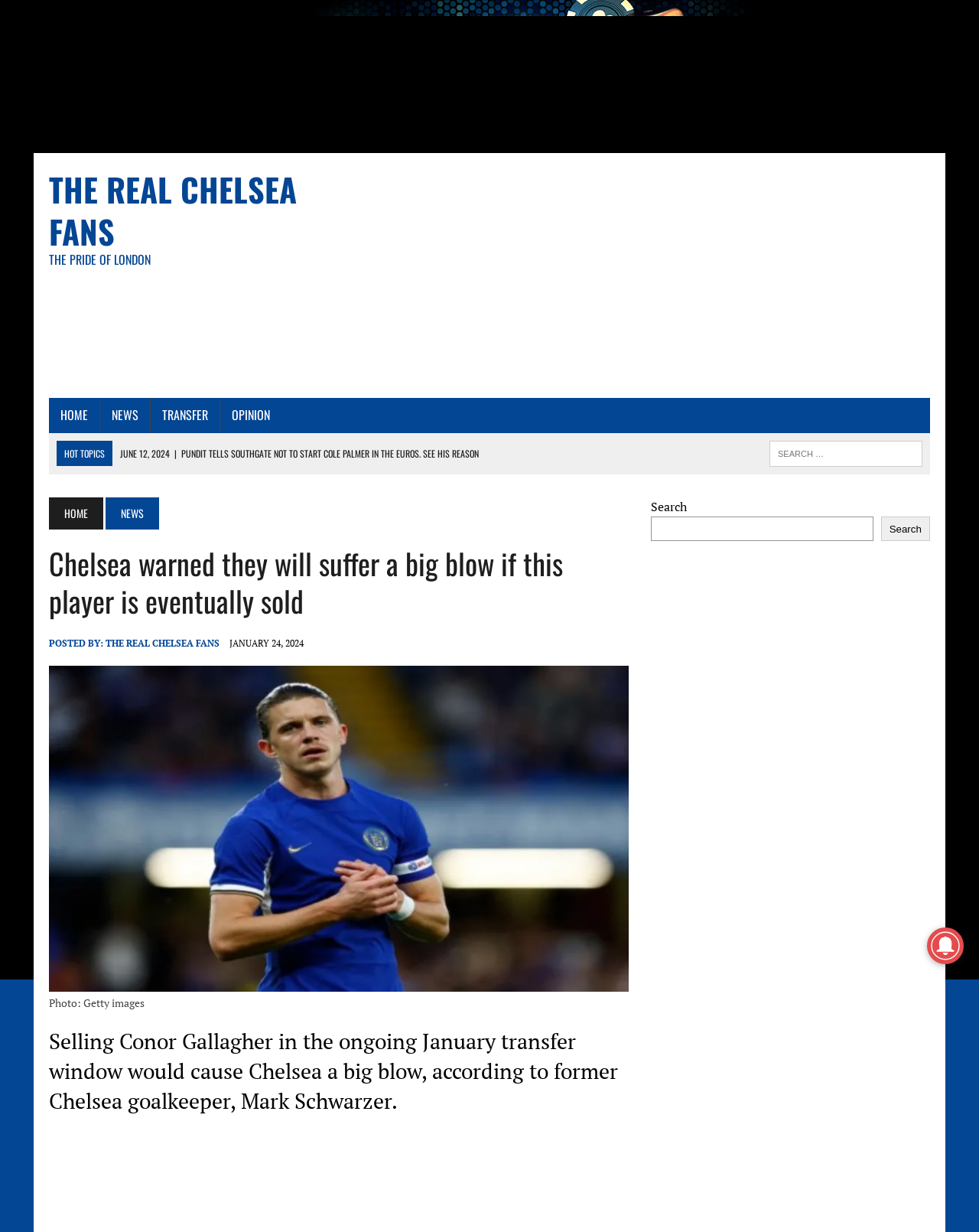Based on the element description: "parent_node: Search name="s"", identify the UI element and provide its bounding box coordinates. Use four float numbers between 0 and 1, [left, top, right, bottom].

[0.665, 0.419, 0.892, 0.439]